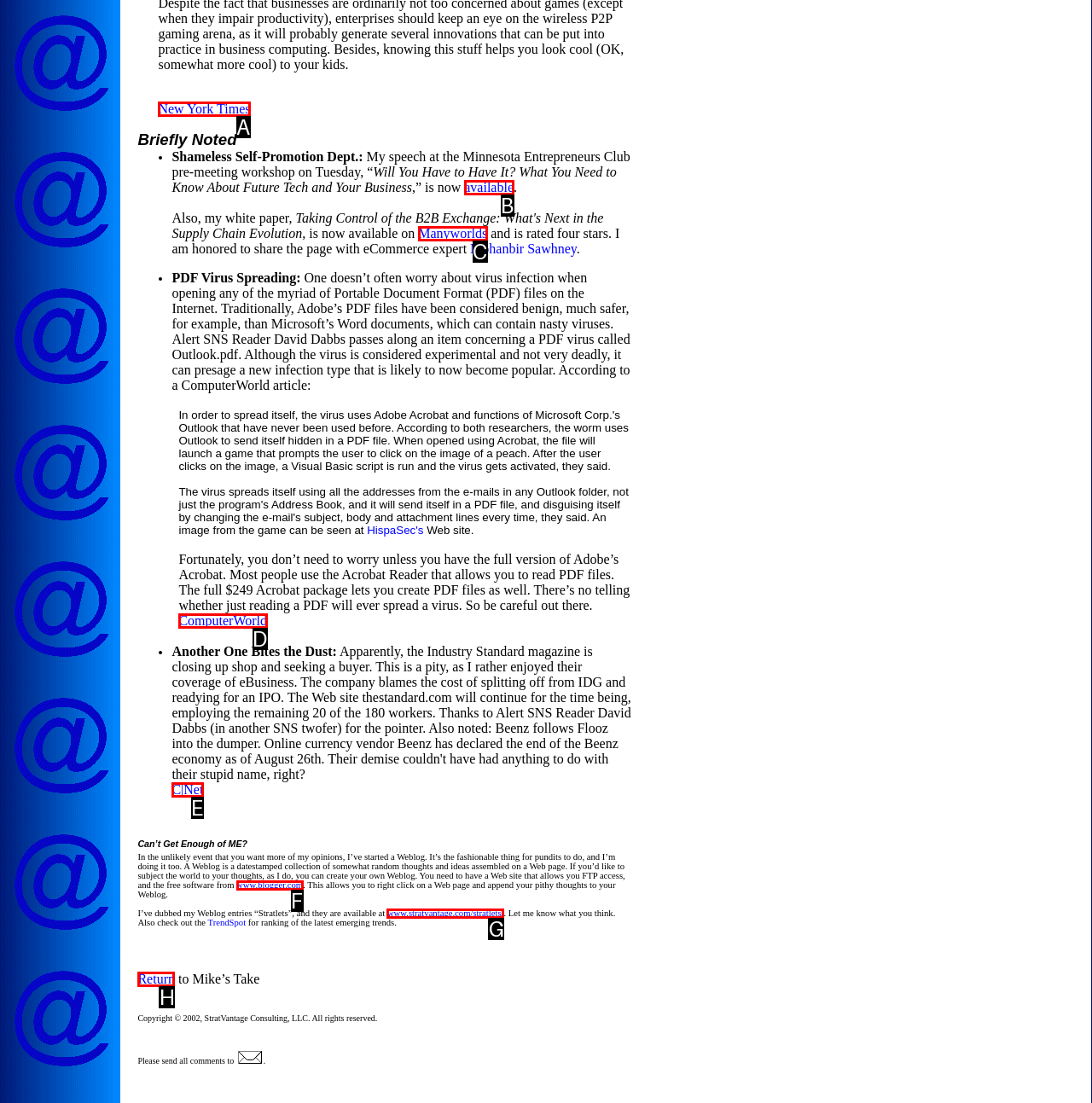Looking at the description: New York Times, identify which option is the best match and respond directly with the letter of that option.

A